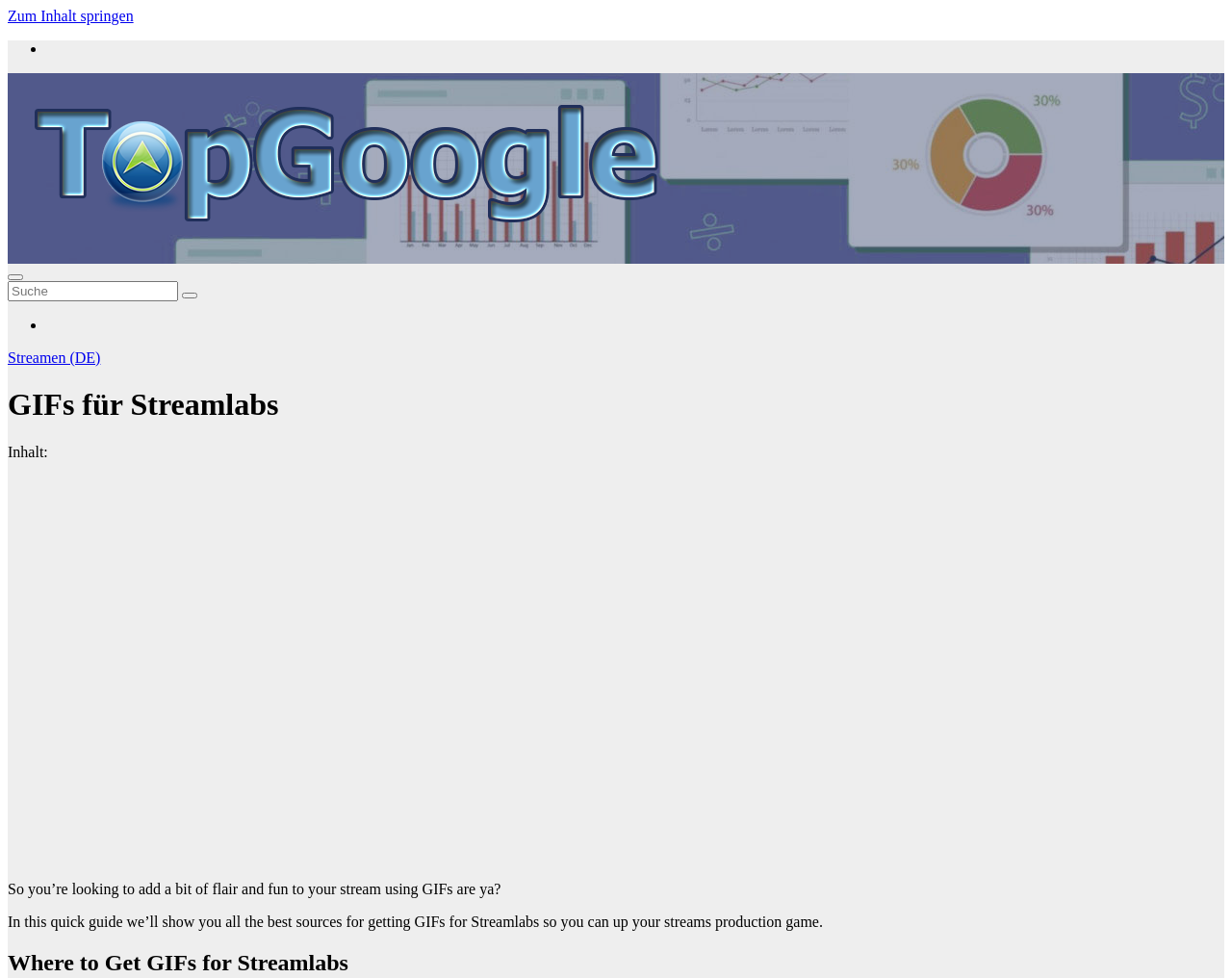Ascertain the bounding box coordinates for the UI element detailed here: "name="s" placeholder="Suche"". The coordinates should be provided as [left, top, right, bottom] with each value being a float between 0 and 1.

[0.006, 0.287, 0.145, 0.308]